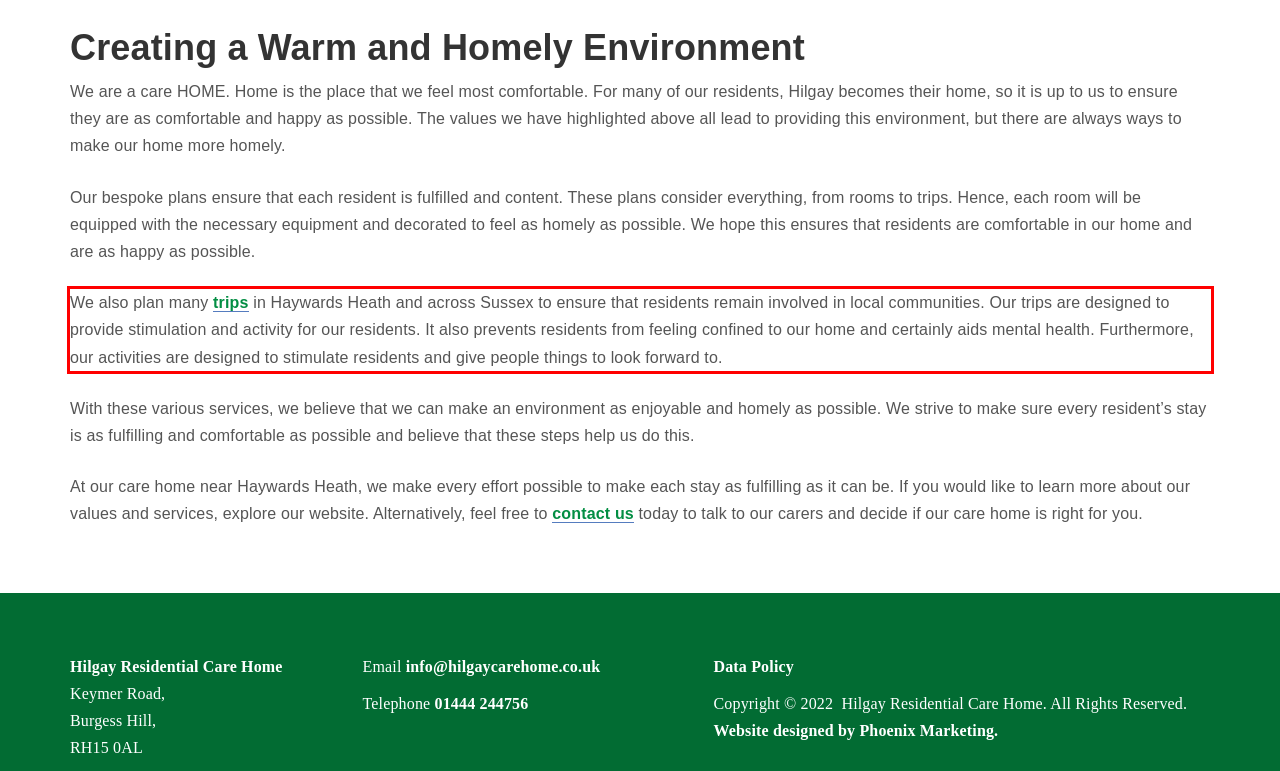Inspect the webpage screenshot that has a red bounding box and use OCR technology to read and display the text inside the red bounding box.

We also plan many trips in Haywards Heath and across Sussex to ensure that residents remain involved in local communities. Our trips are designed to provide stimulation and activity for our residents. It also prevents residents from feeling confined to our home and certainly aids mental health. Furthermore, our activities are designed to stimulate residents and give people things to look forward to.